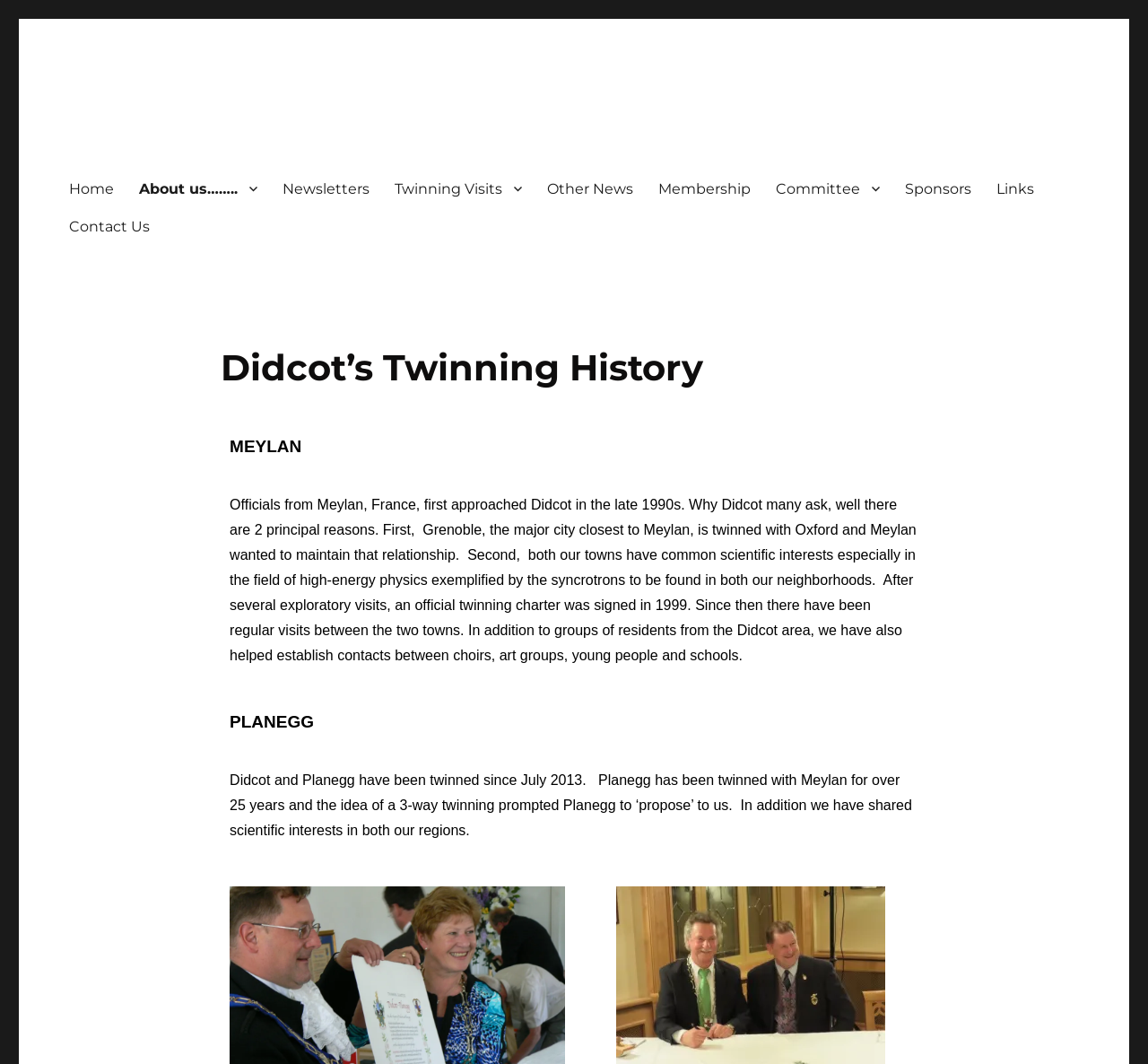Please find the bounding box coordinates of the element that you should click to achieve the following instruction: "read about twinning visits". The coordinates should be presented as four float numbers between 0 and 1: [left, top, right, bottom].

[0.333, 0.159, 0.466, 0.195]